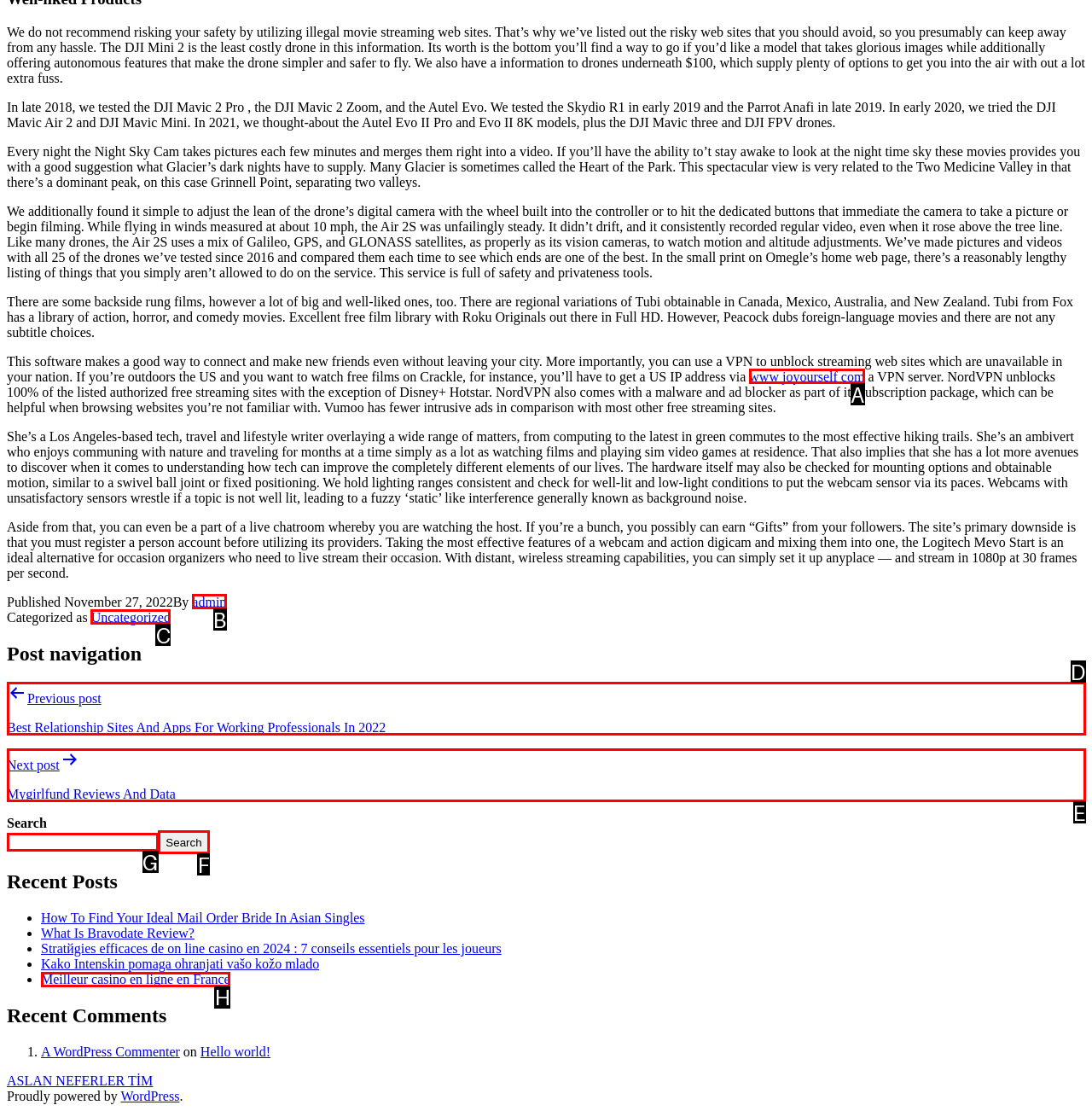With the description: Next postMygirlfund Reviews And Data, find the option that corresponds most closely and answer with its letter directly.

E